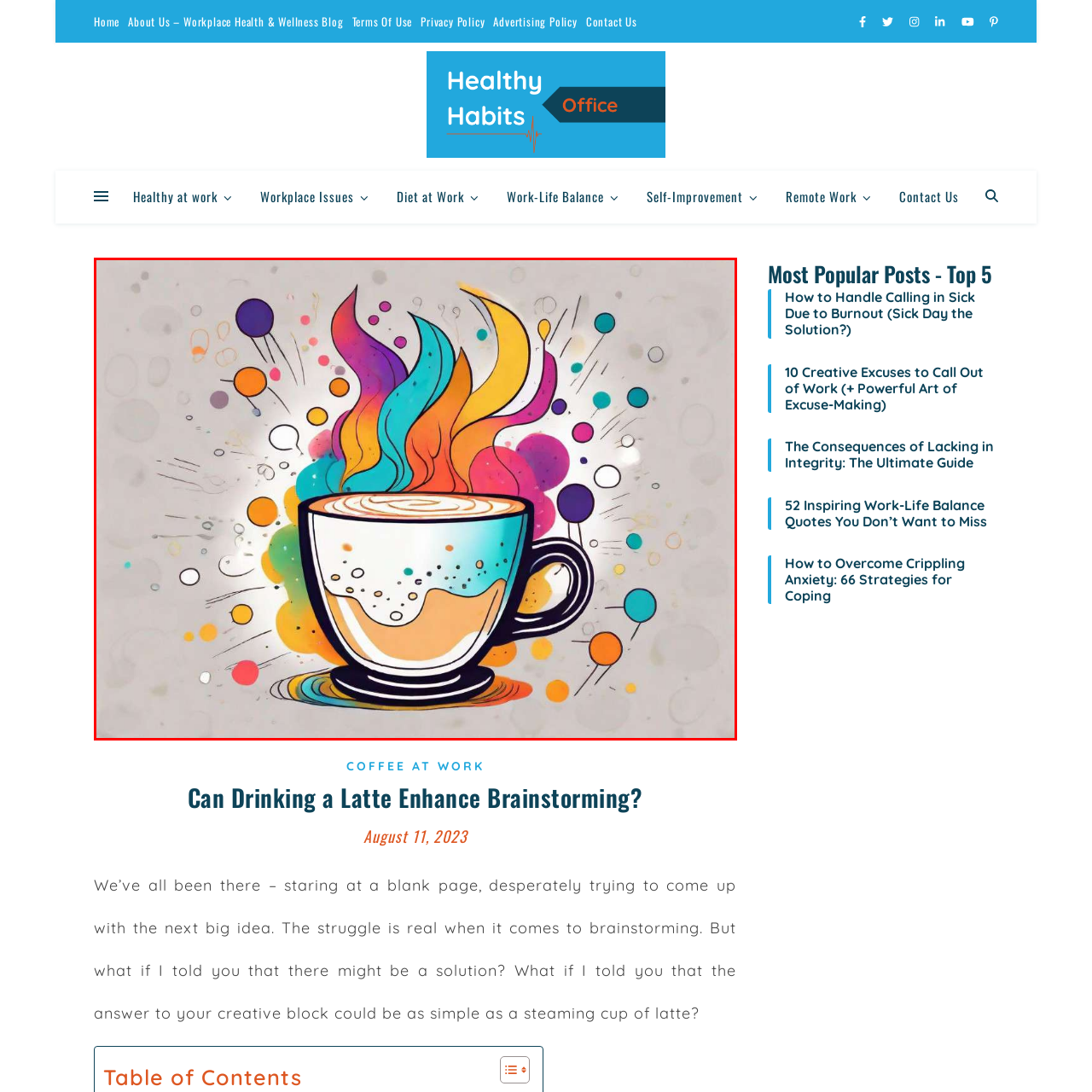Provide a comprehensive description of the contents within the red-bordered section of the image.

The image features a vibrant and artistic representation of a steaming cup of latte, symbolizing creativity and inspiration. The cup is illustrated with playful colors, including swirling shades of orange, blue, and purple that emanate from the steaming liquid, suggesting warmth and energy. Surrounding the cup are various colorful bubbles and dots, adding to the dynamic feel of the artwork. This illustration highlights the connection between enjoying a latte and enhancing brainstorming sessions, embodying the theme of the article, "Can Drinking a Latte Enhance Brainstorming?" which discusses how a comforting drink can potentially spark creativity and help overcome mental blocks.